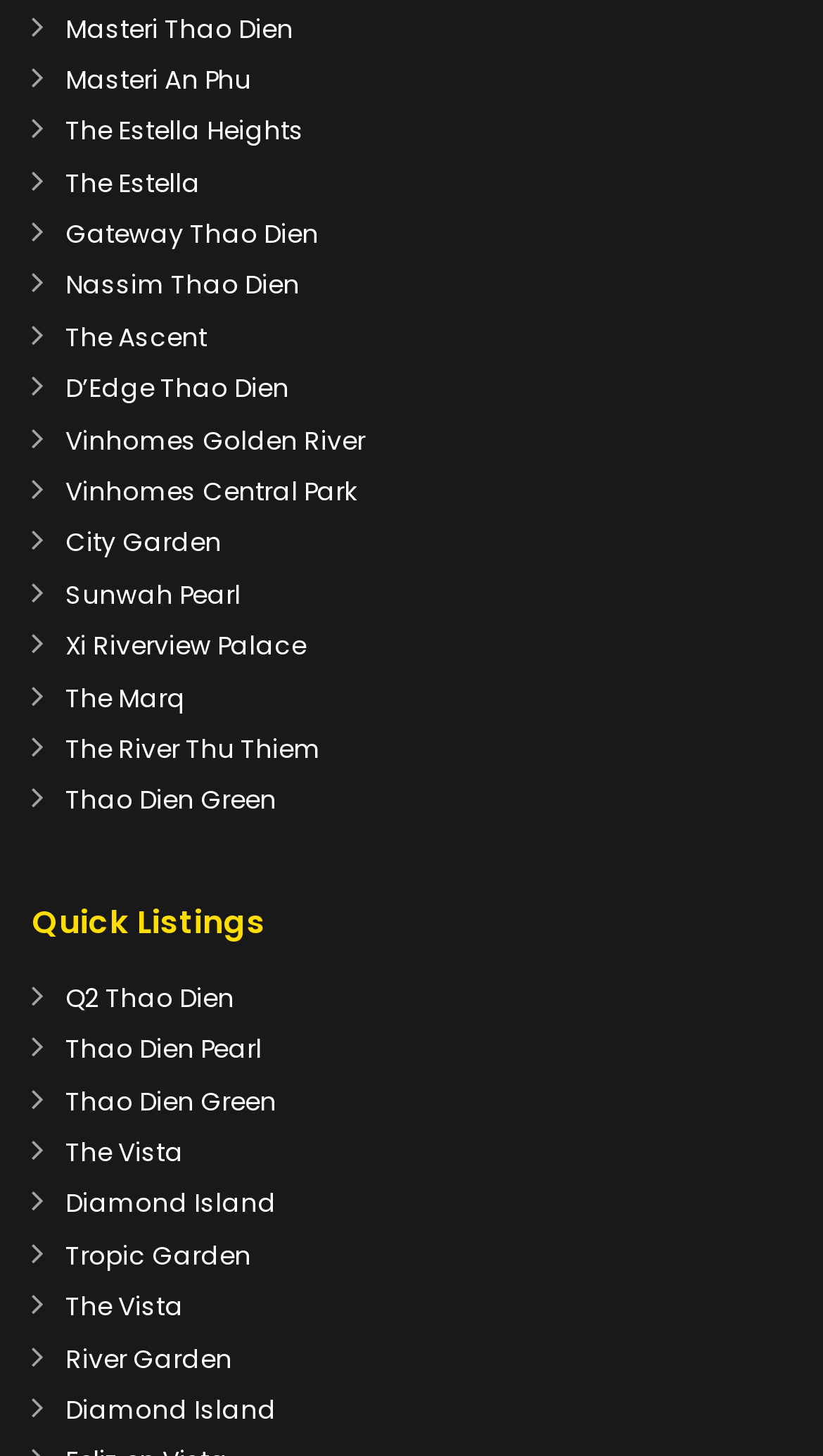Using the provided element description "News", determine the bounding box coordinates of the UI element.

None